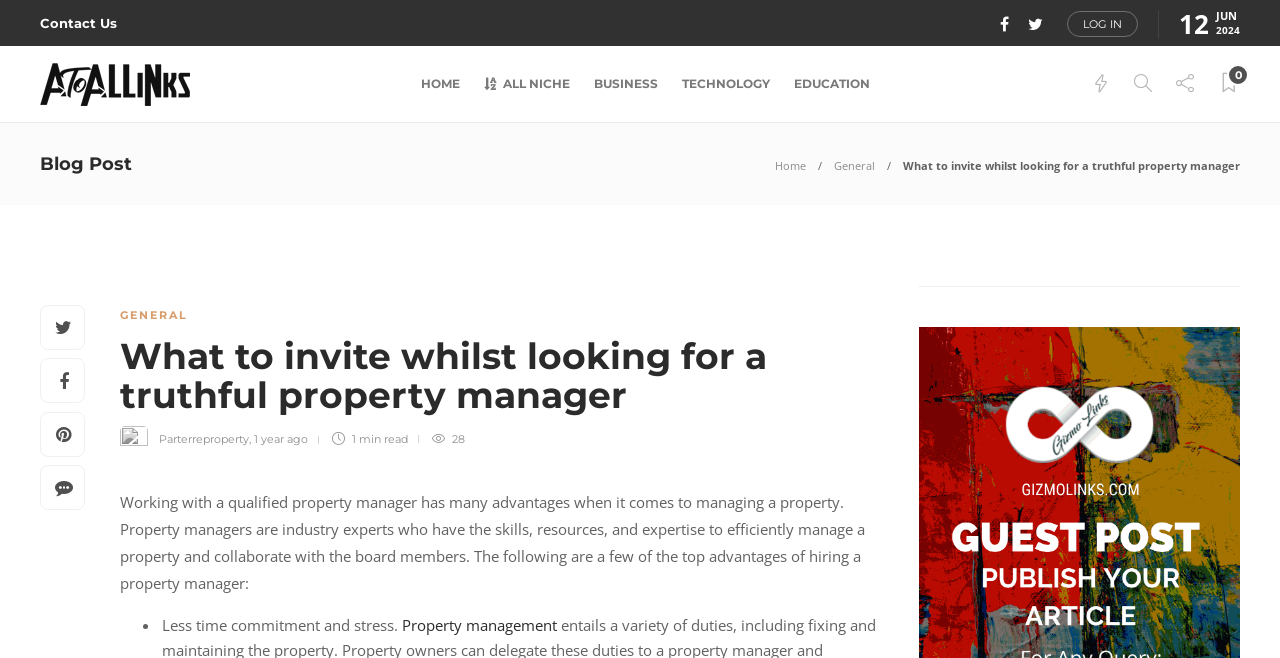Identify the bounding box coordinates necessary to click and complete the given instruction: "Read the blog post about property management".

[0.094, 0.512, 0.663, 0.647]